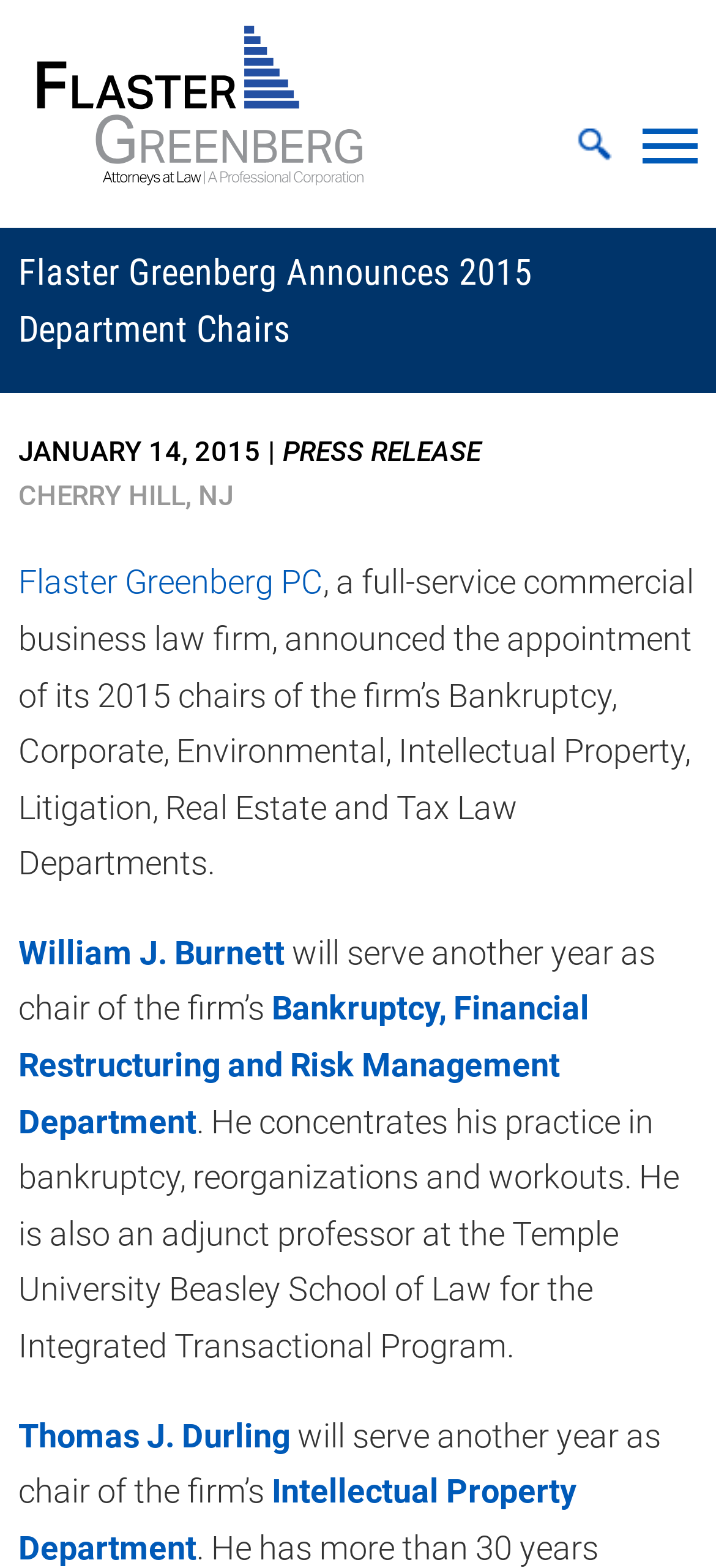Using the information in the image, give a comprehensive answer to the question: 
How many department chairs are mentioned?

I counted the number of links with the text 'William J. Burnett' and 'Thomas J. Durling' which are mentioned as chairs of the firm's departments.